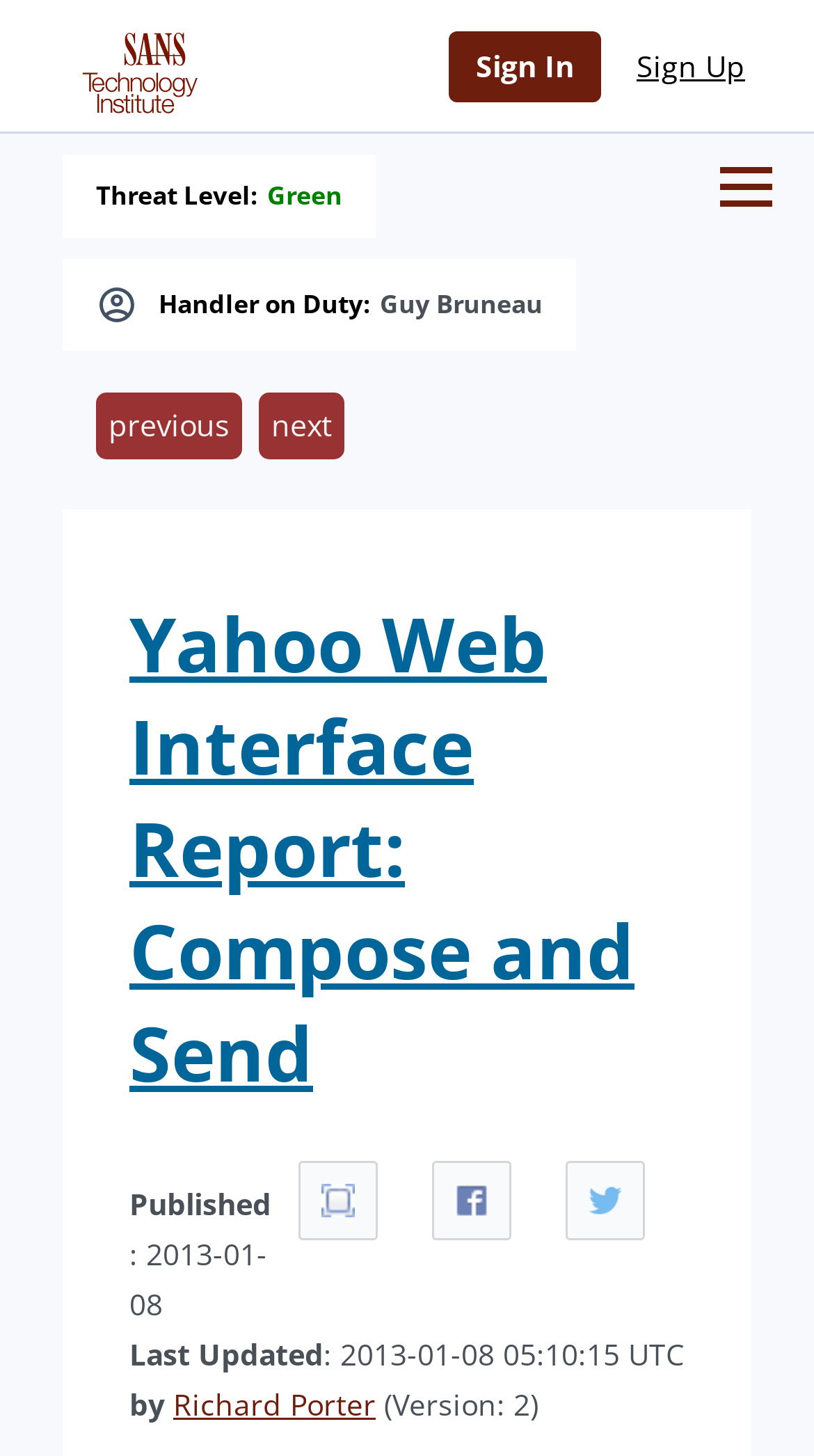Show the bounding box coordinates of the element that should be clicked to complete the task: "Share on Facebook".

[0.531, 0.797, 0.628, 0.852]